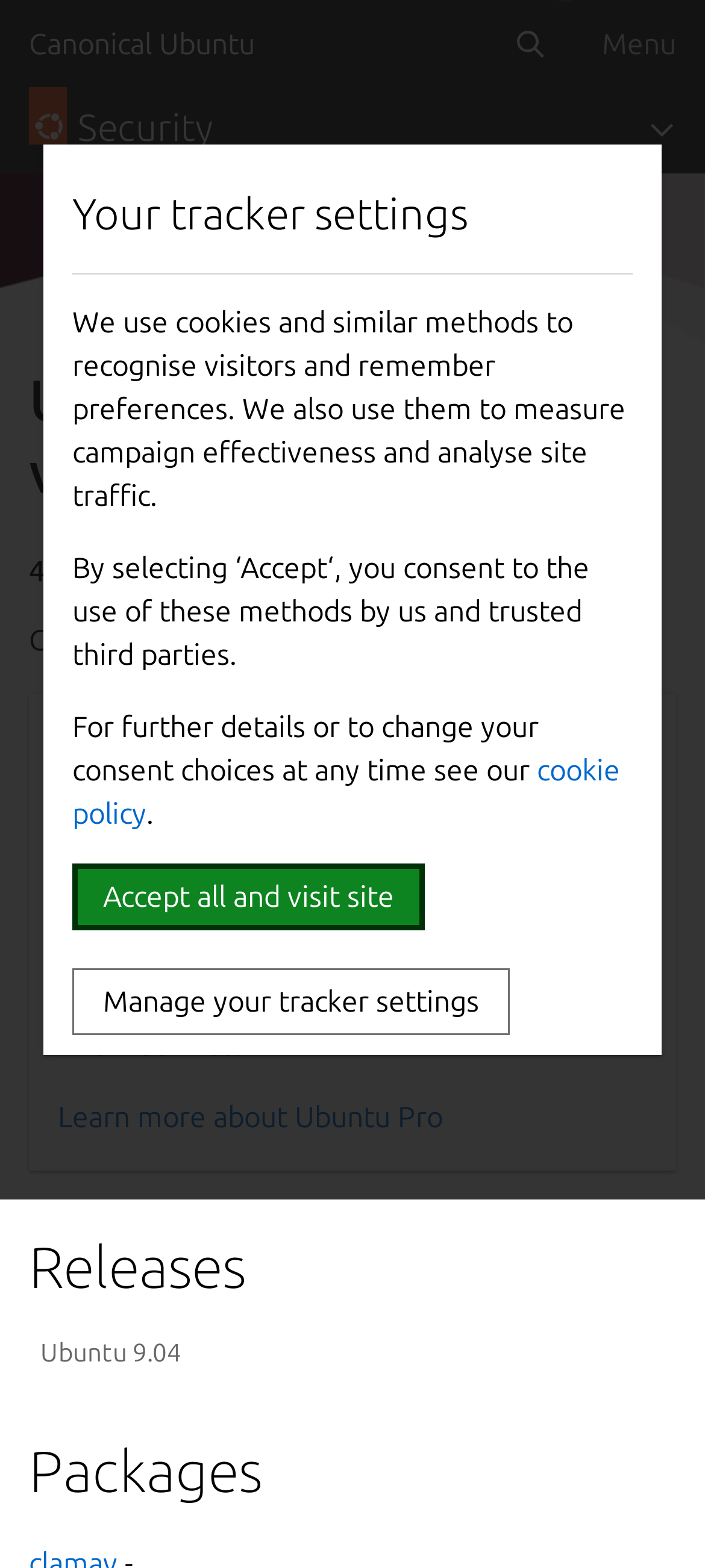Show the bounding box coordinates of the region that should be clicked to follow the instruction: "Search for something."

[0.69, 0.0, 0.813, 0.055]